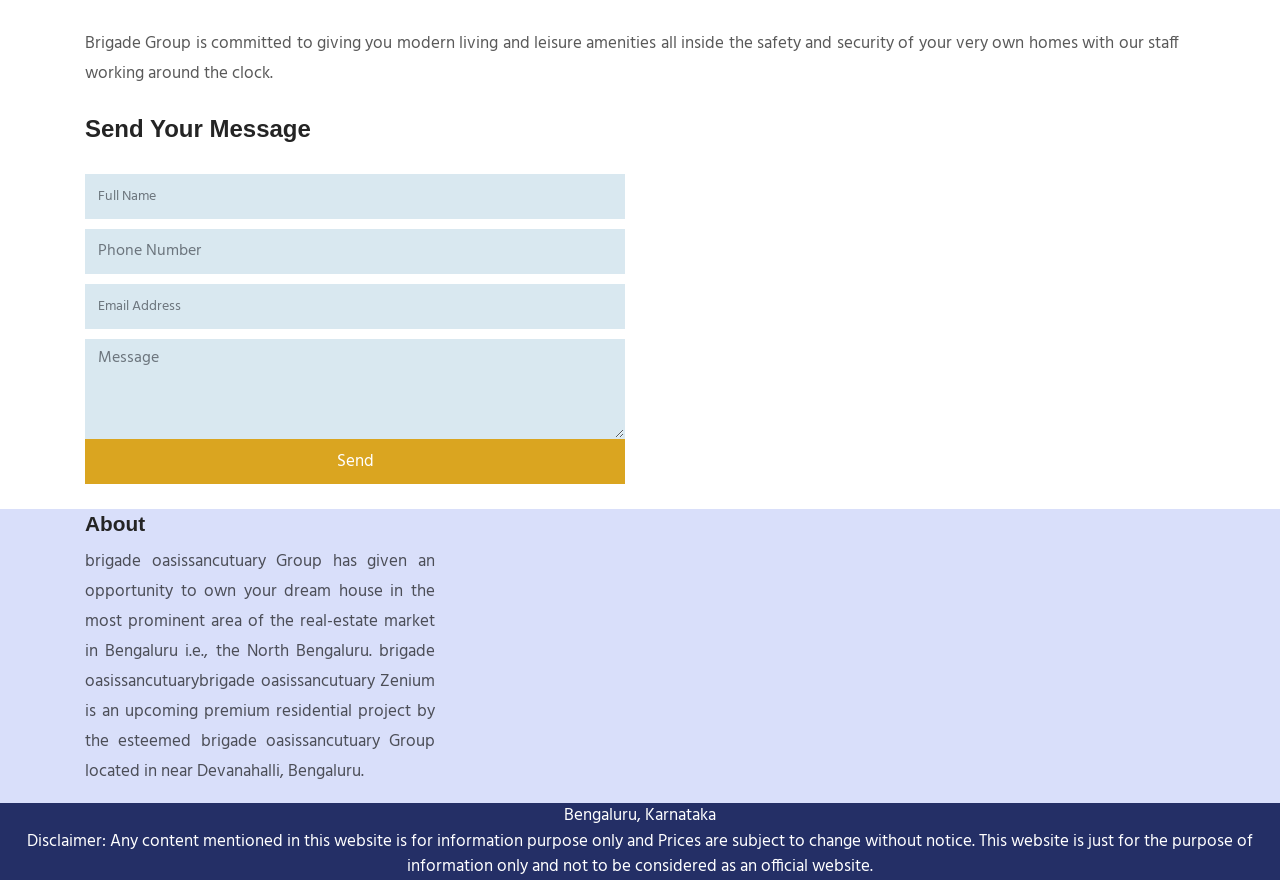Please reply with a single word or brief phrase to the question: 
What is the purpose of the form?

Send a message